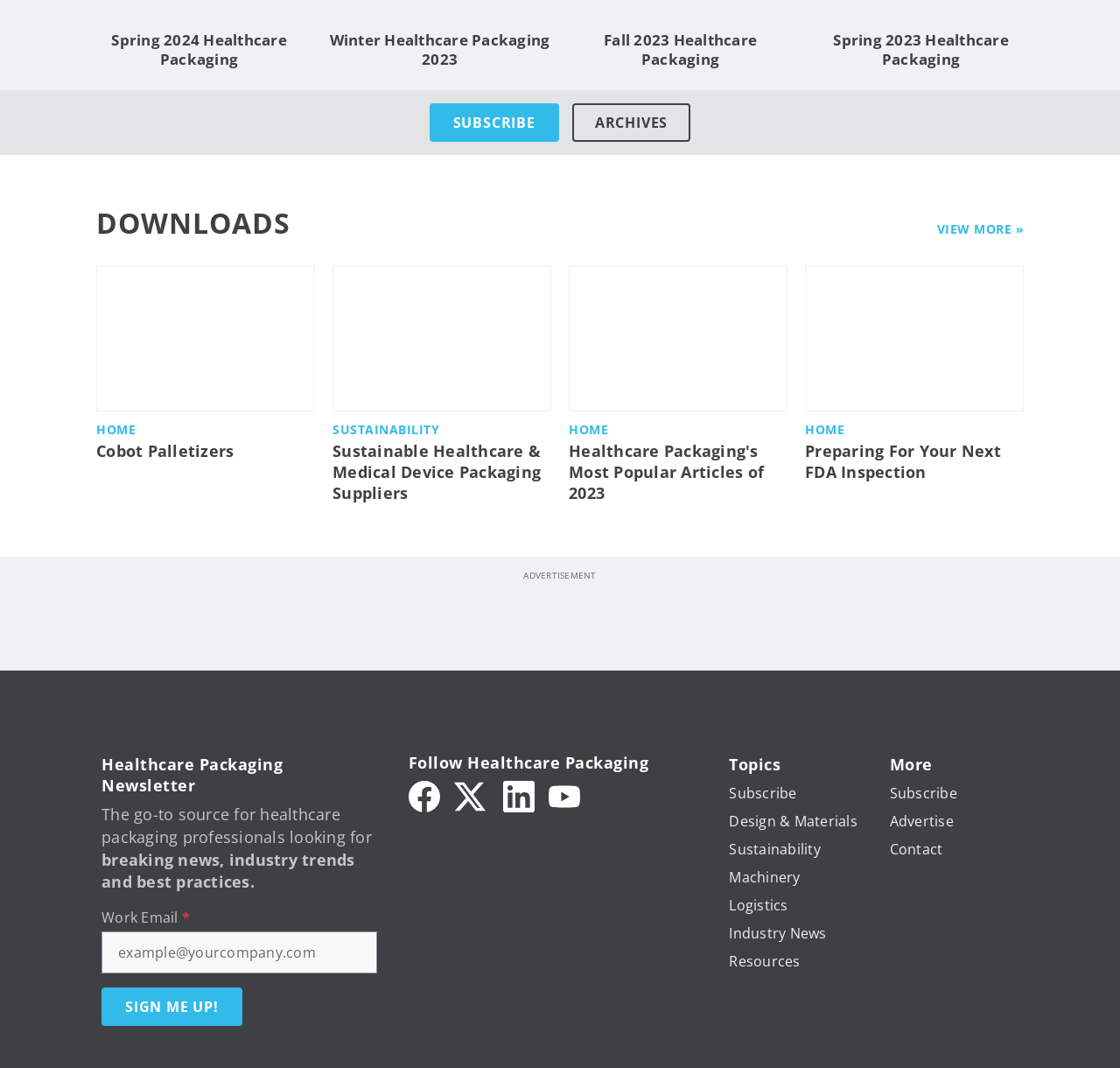Given the element description View more », identify the bounding box coordinates for the UI element on the webpage screenshot. The format should be (top-left x, top-left y, bottom-right x, bottom-right y), with values between 0 and 1.

[0.836, 0.206, 0.914, 0.222]